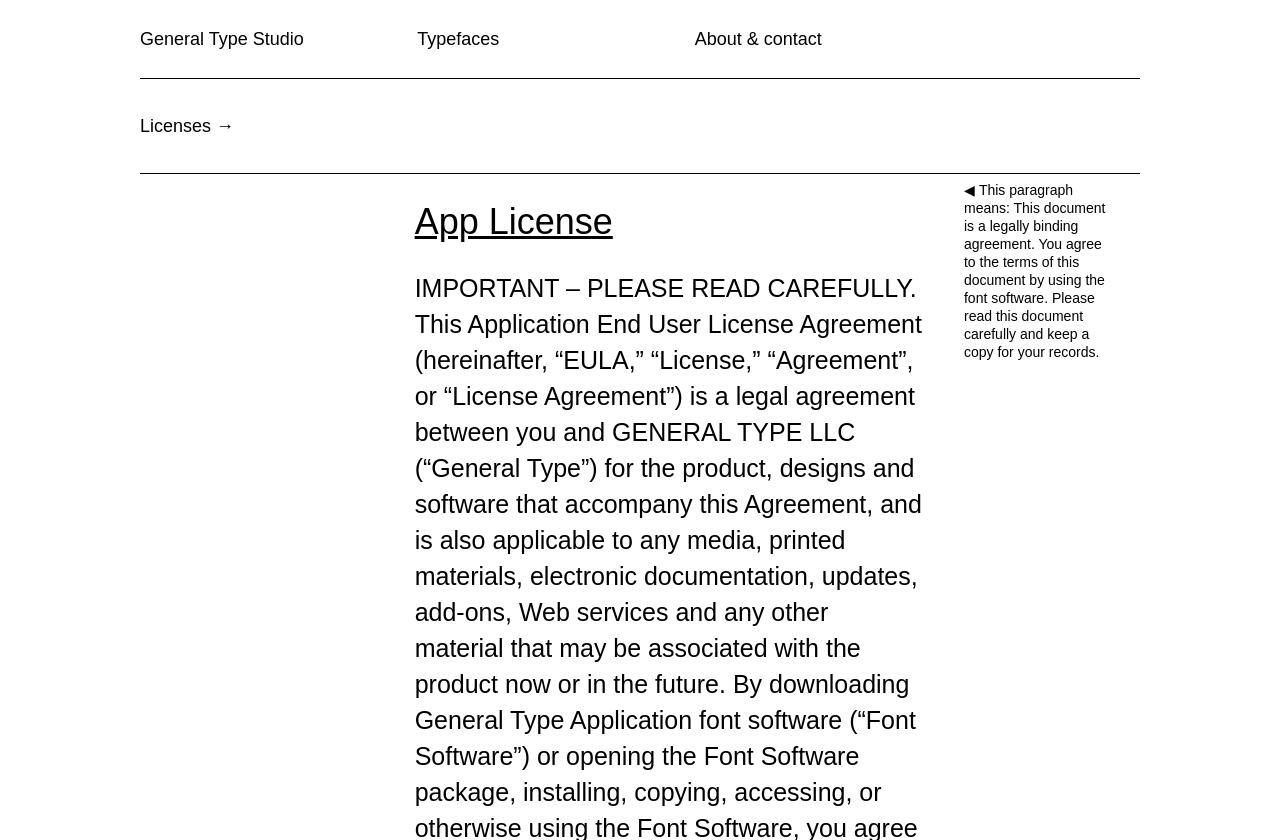What is the name of the license described?
Give a one-word or short-phrase answer derived from the screenshot.

App License